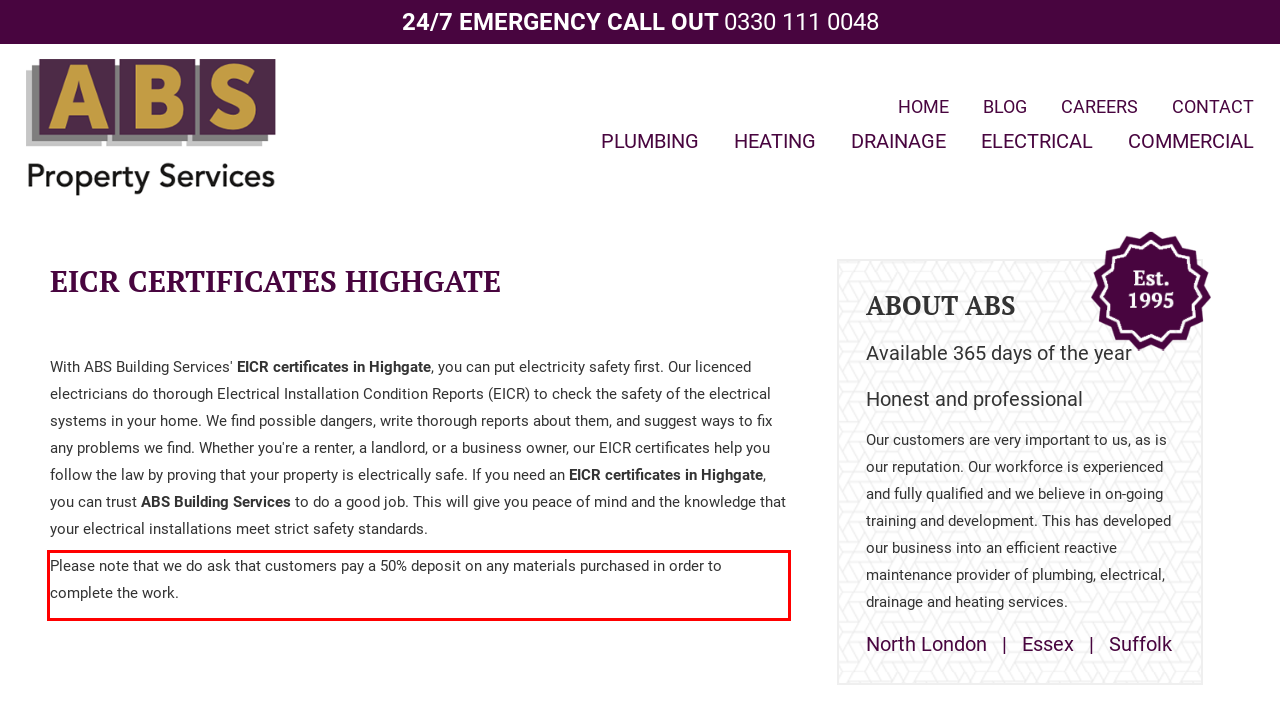Analyze the screenshot of the webpage that features a red bounding box and recognize the text content enclosed within this red bounding box.

Please note that we do ask that customers pay a 50% deposit on any materials purchased in order to complete the work.